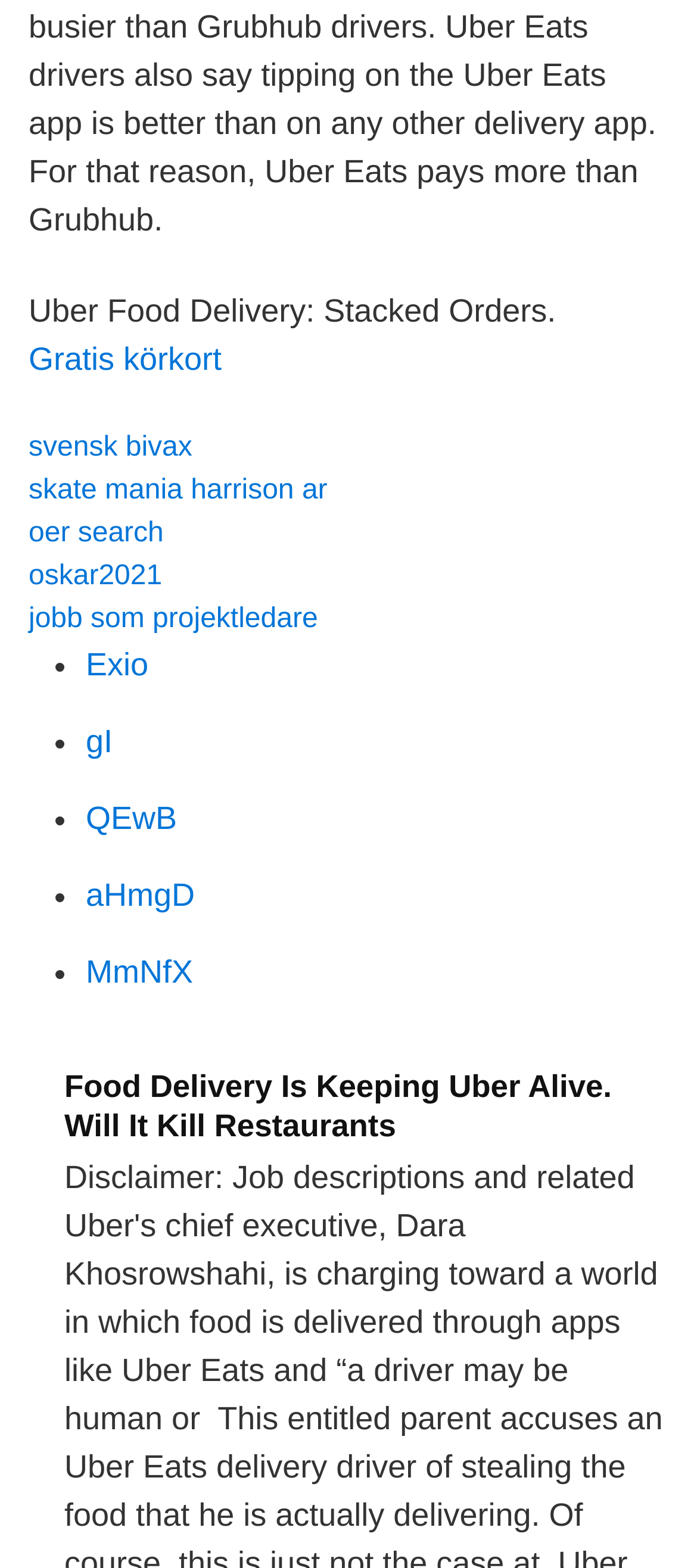Please identify the bounding box coordinates of where to click in order to follow the instruction: "Click on 'oskar2021'".

[0.041, 0.358, 0.233, 0.378]